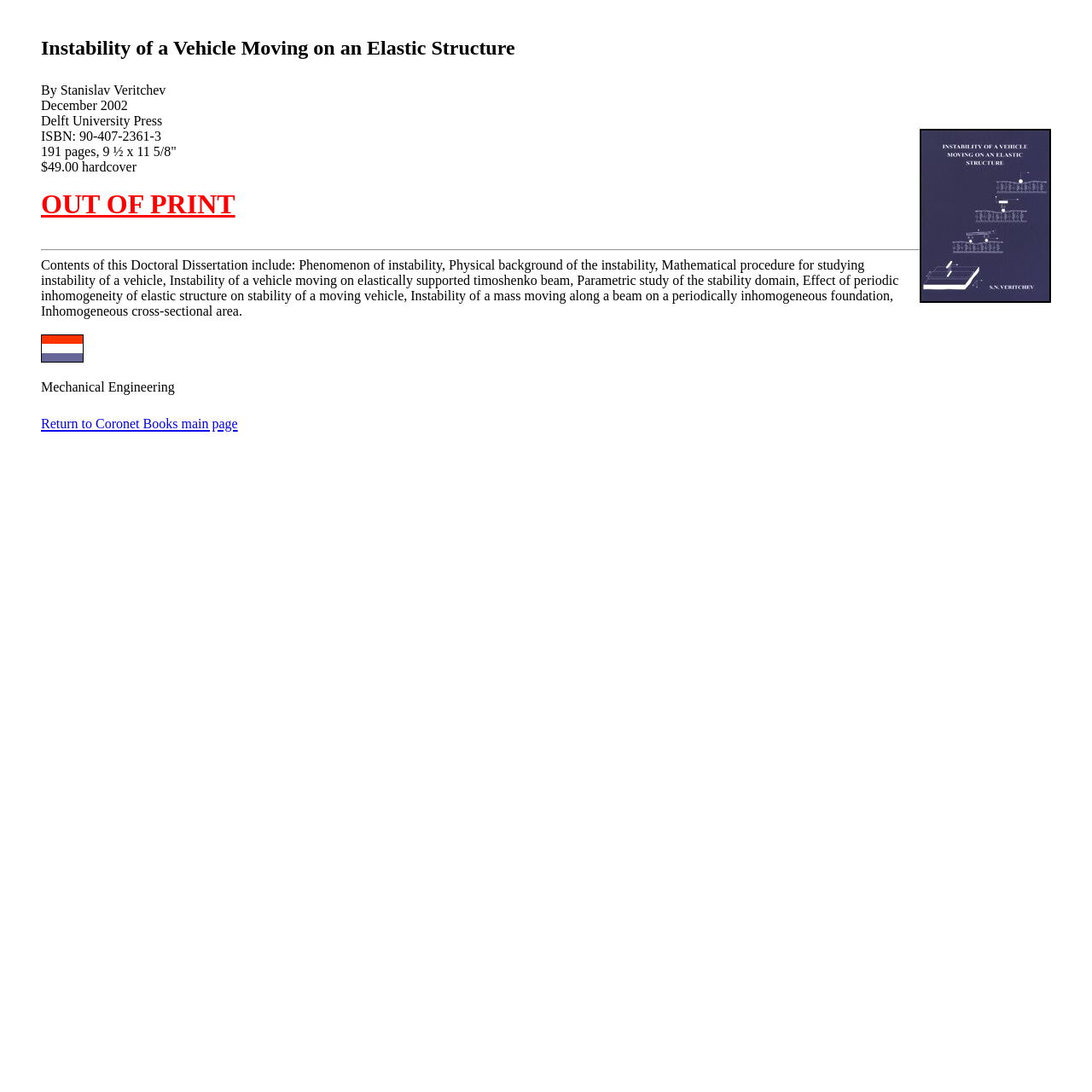Using the image as a reference, answer the following question in as much detail as possible:
Is the book currently in print?

The static text element 'OUT OF PRINT' is located below the book's details, indicating that the book is no longer in print and is not currently available for purchase.